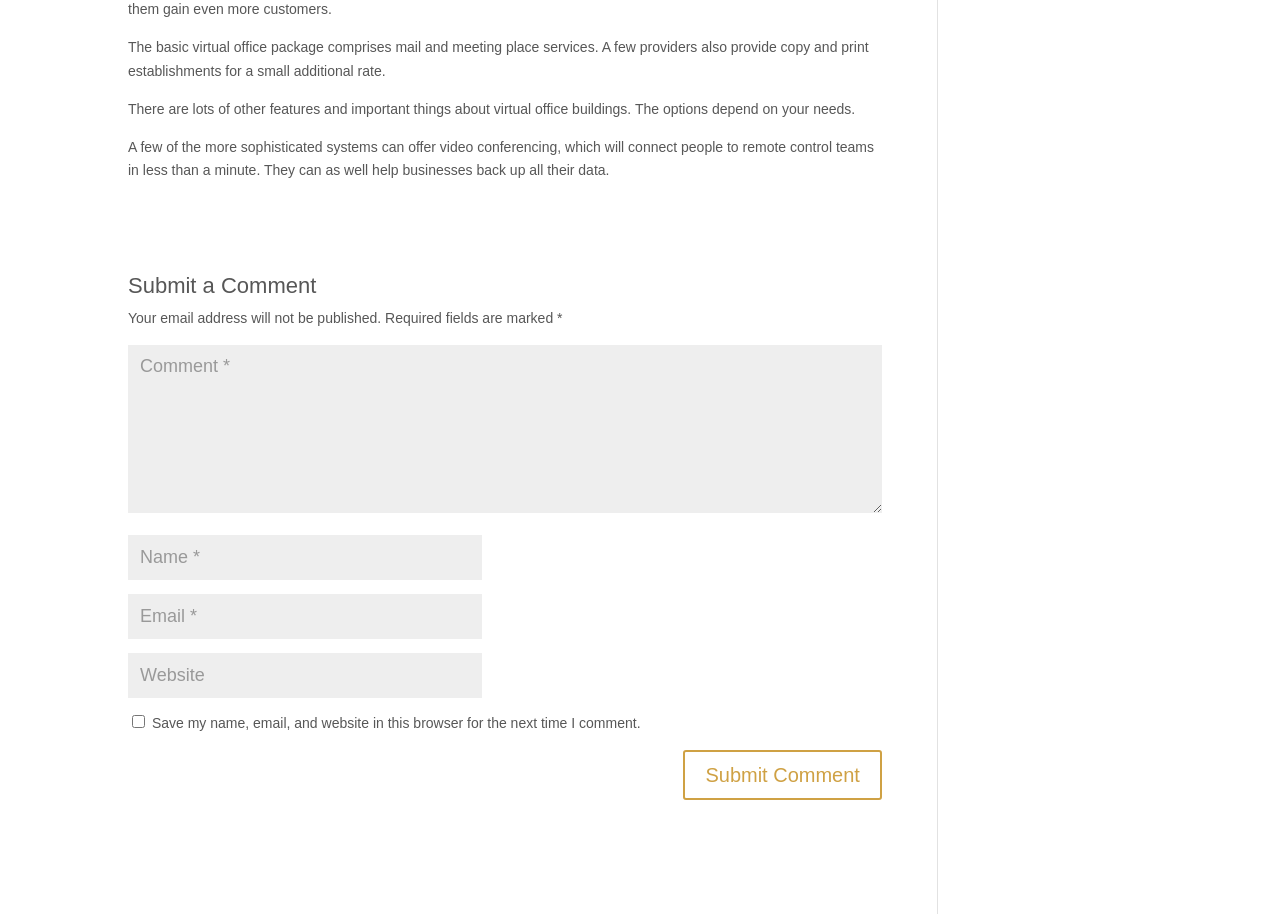Determine the bounding box coordinates of the UI element described below. Use the format (top-left x, top-left y, bottom-right x, bottom-right y) with floating point numbers between 0 and 1: input value="Website" name="url"

[0.1, 0.714, 0.377, 0.763]